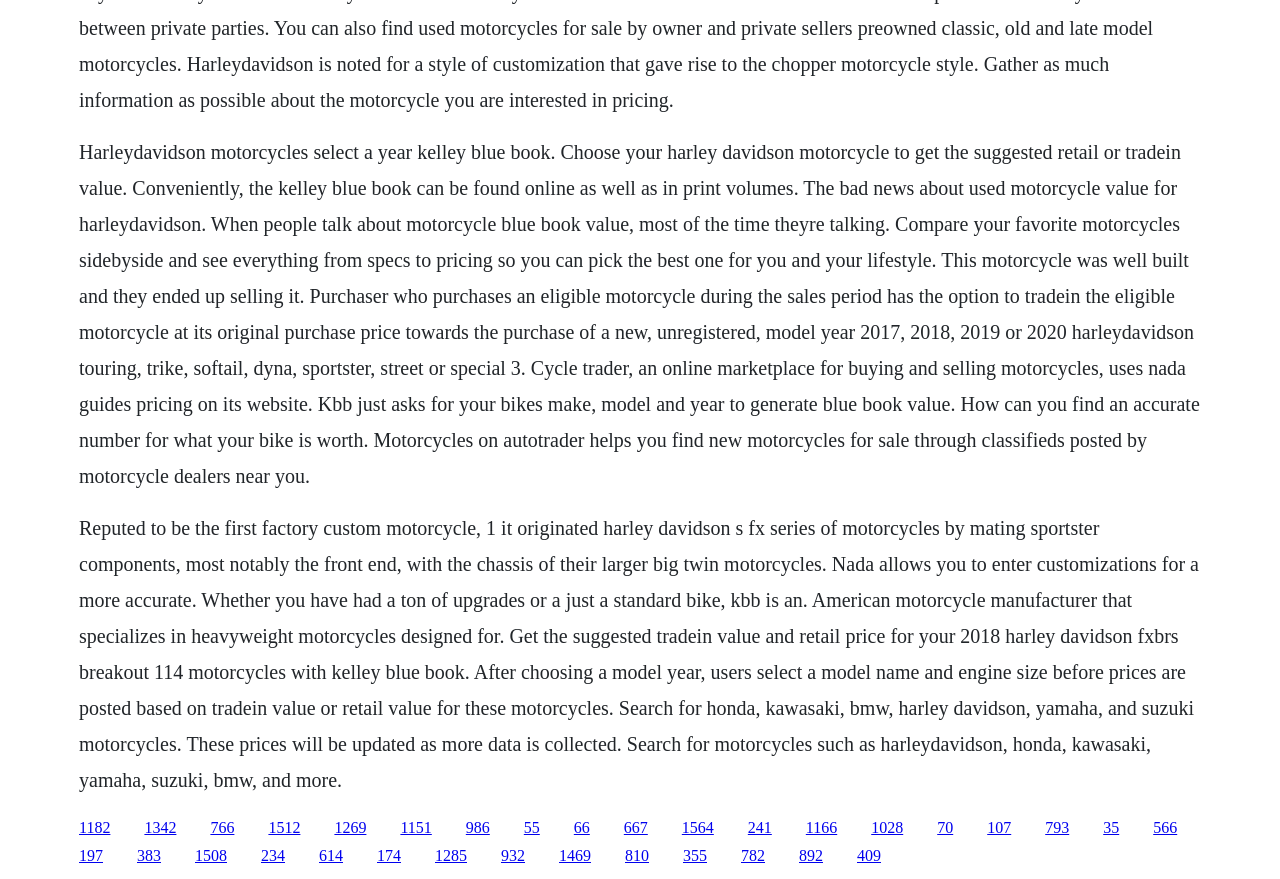Locate the bounding box coordinates of the item that should be clicked to fulfill the instruction: "Click on the link to get the Kelley Blue Book value for your motorcycle".

[0.062, 0.931, 0.086, 0.951]